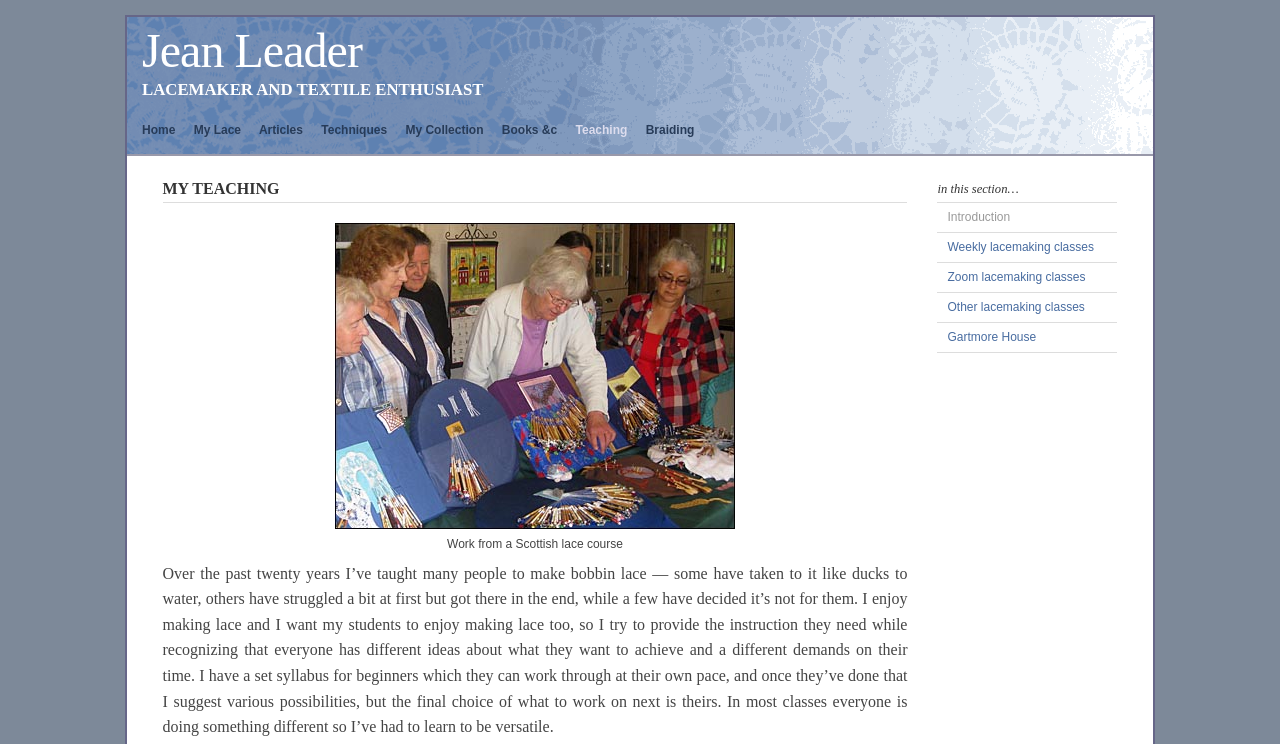Give a one-word or phrase response to the following question: What type of classes does Jean Leader teach?

Lacemaking classes